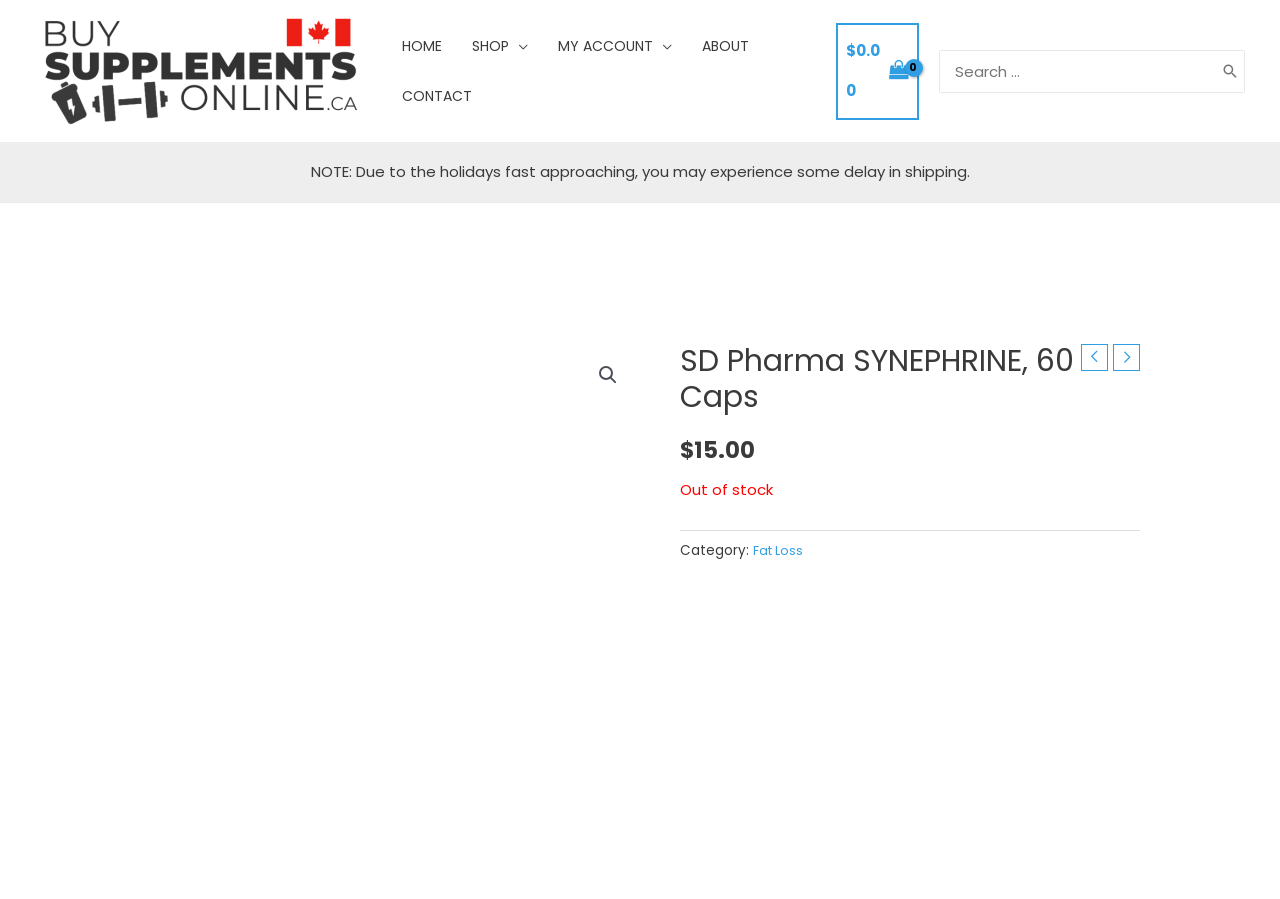Locate the primary headline on the webpage and provide its text.

SD Pharma SYNEPHRINE, 60 Caps